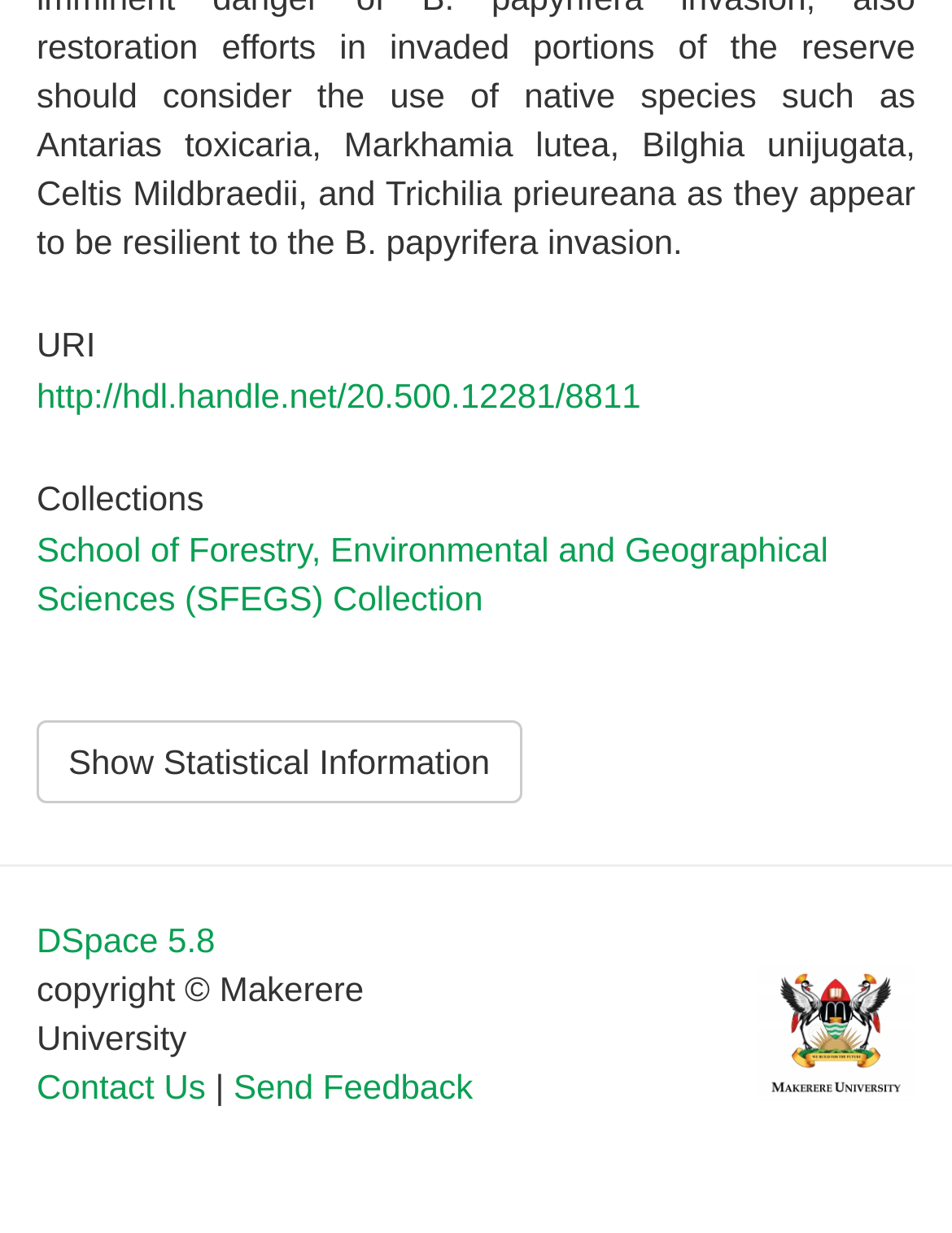Please provide a brief answer to the question using only one word or phrase: 
What is the version of DSpace?

5.8